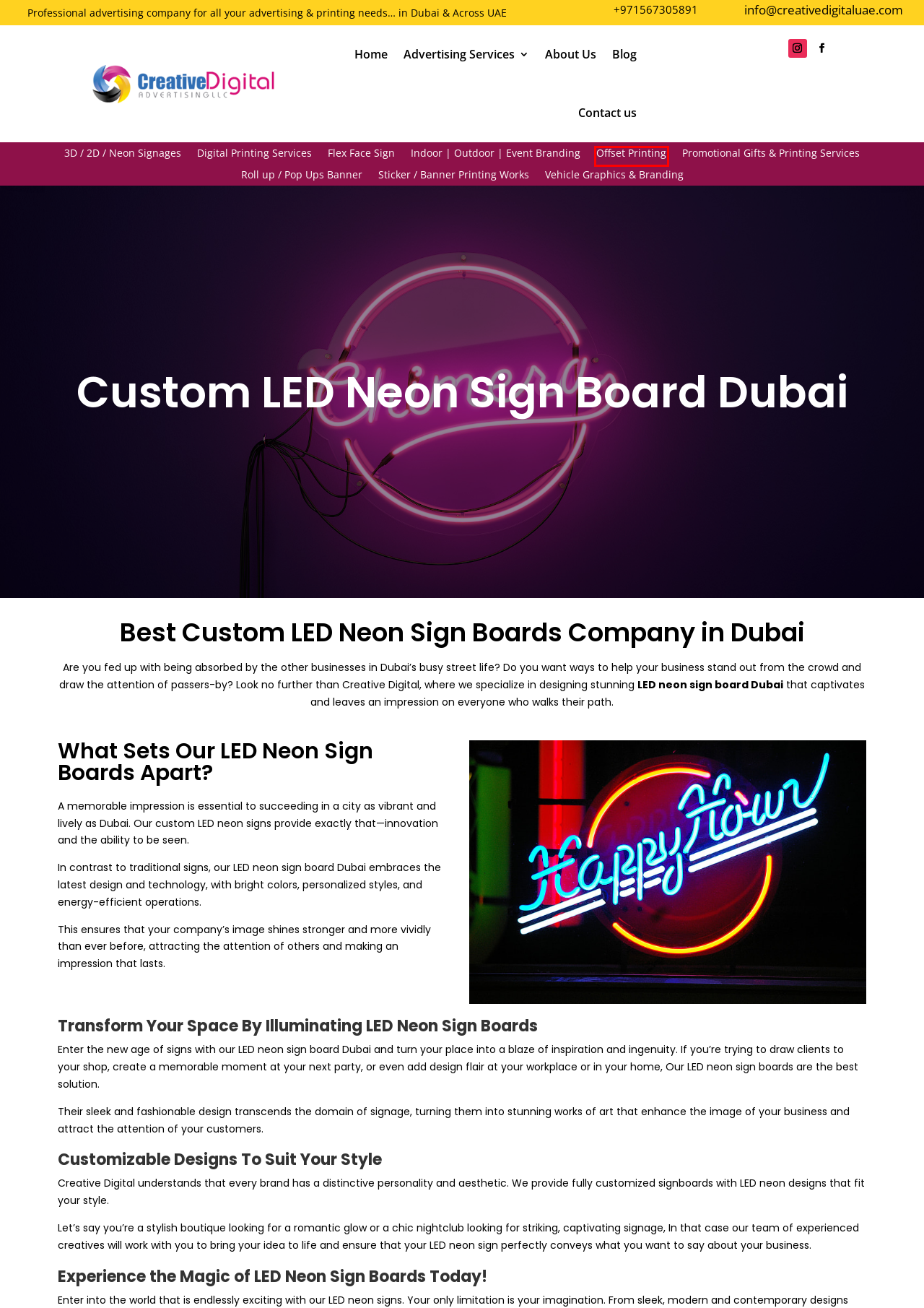Review the webpage screenshot provided, noting the red bounding box around a UI element. Choose the description that best matches the new webpage after clicking the element within the bounding box. The following are the options:
A. Offset Printing Services in Dubai, UAE [ 100% Best Quality ]
B. Best 2D & 3D Sign Board Design Dubai | No.1 3D Signage Dubai Company
C. Roll Up Banner Printing Dubai | Best Roll Up Banner Design Services in Dubai, UAE
D. #1 Rated Digital Printing Dubai Company | Best Digital Printing Services Dubai
E. Advertising Services - CREATIVE DIGITAL ADVERTISING LLC
F. Contact us - CREATIVE DIGITAL ADVERTISING LLC
G. Get Custom Flex Face Sign | Flex Face Printing & Banner Services in Dubai, UAE
H. Blog - CREATIVE DIGITAL ADVERTISING LLC

A